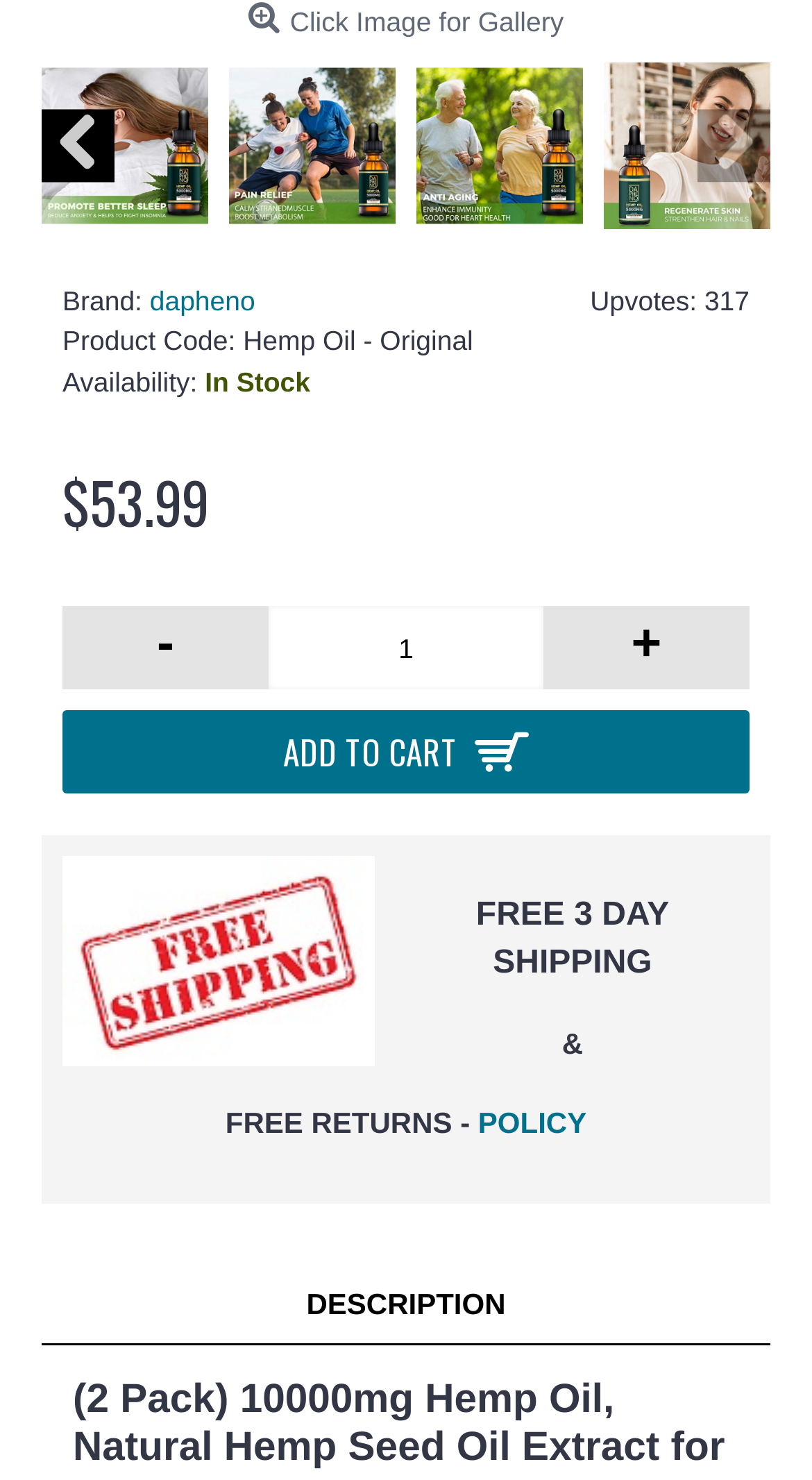Locate the bounding box coordinates of the clickable region to complete the following instruction: "Add to cart."

[0.077, 0.48, 0.923, 0.536]